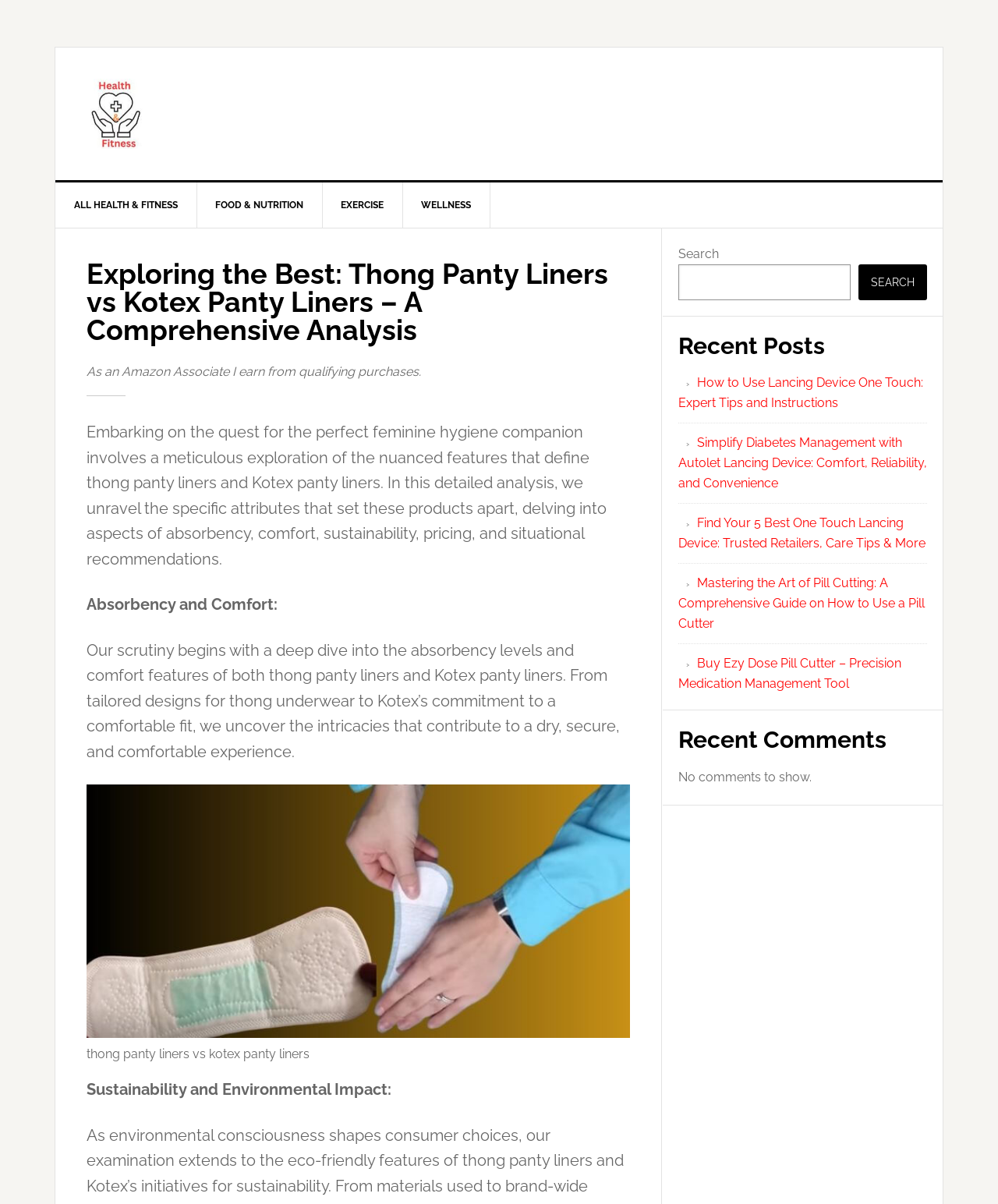What is the purpose of the search box in the primary sidebar?
Examine the image and give a concise answer in one word or a short phrase.

To search the website